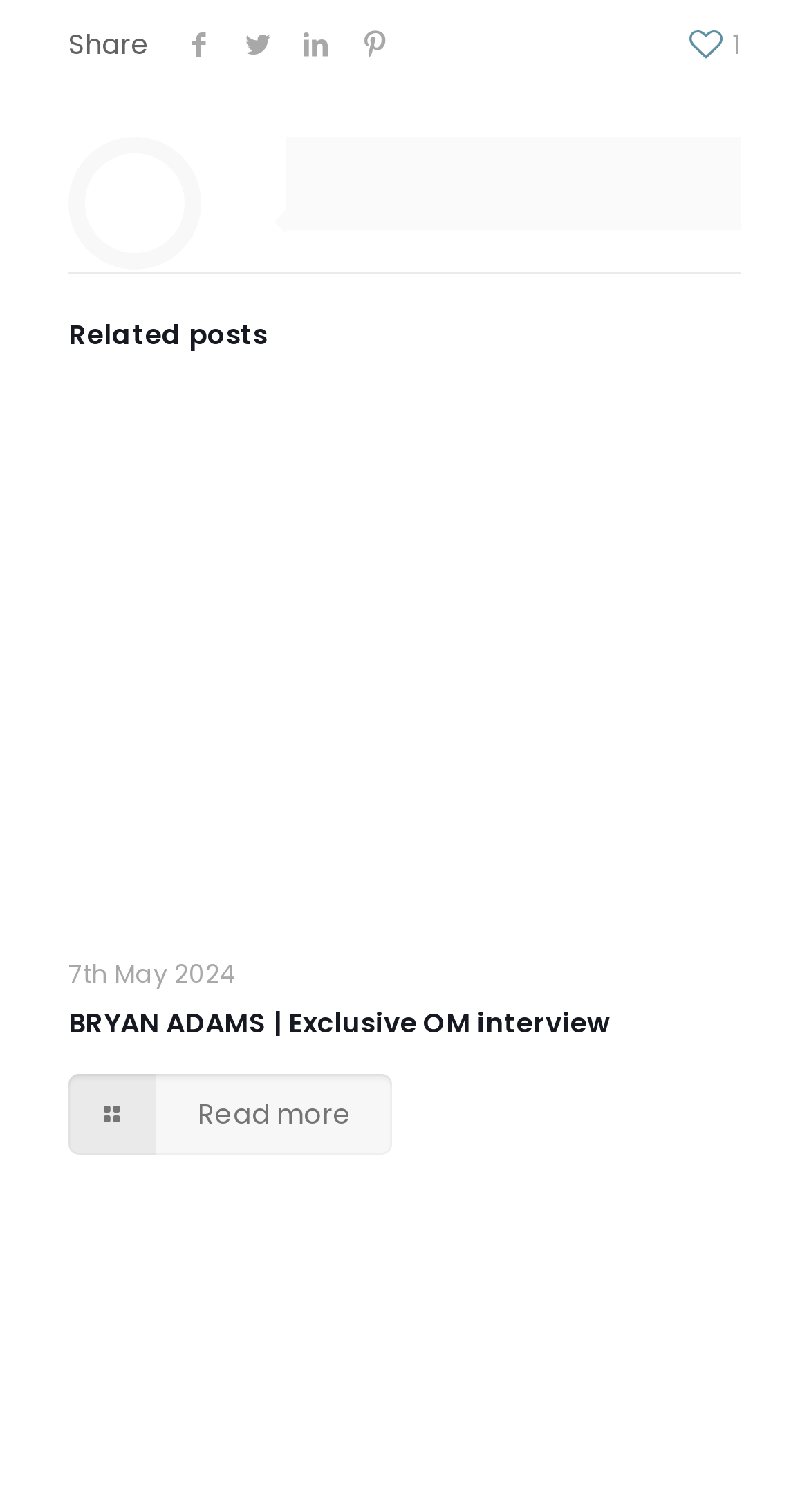Please identify the coordinates of the bounding box for the clickable region that will accomplish this instruction: "Zoom in the image".

[0.823, 0.269, 0.89, 0.305]